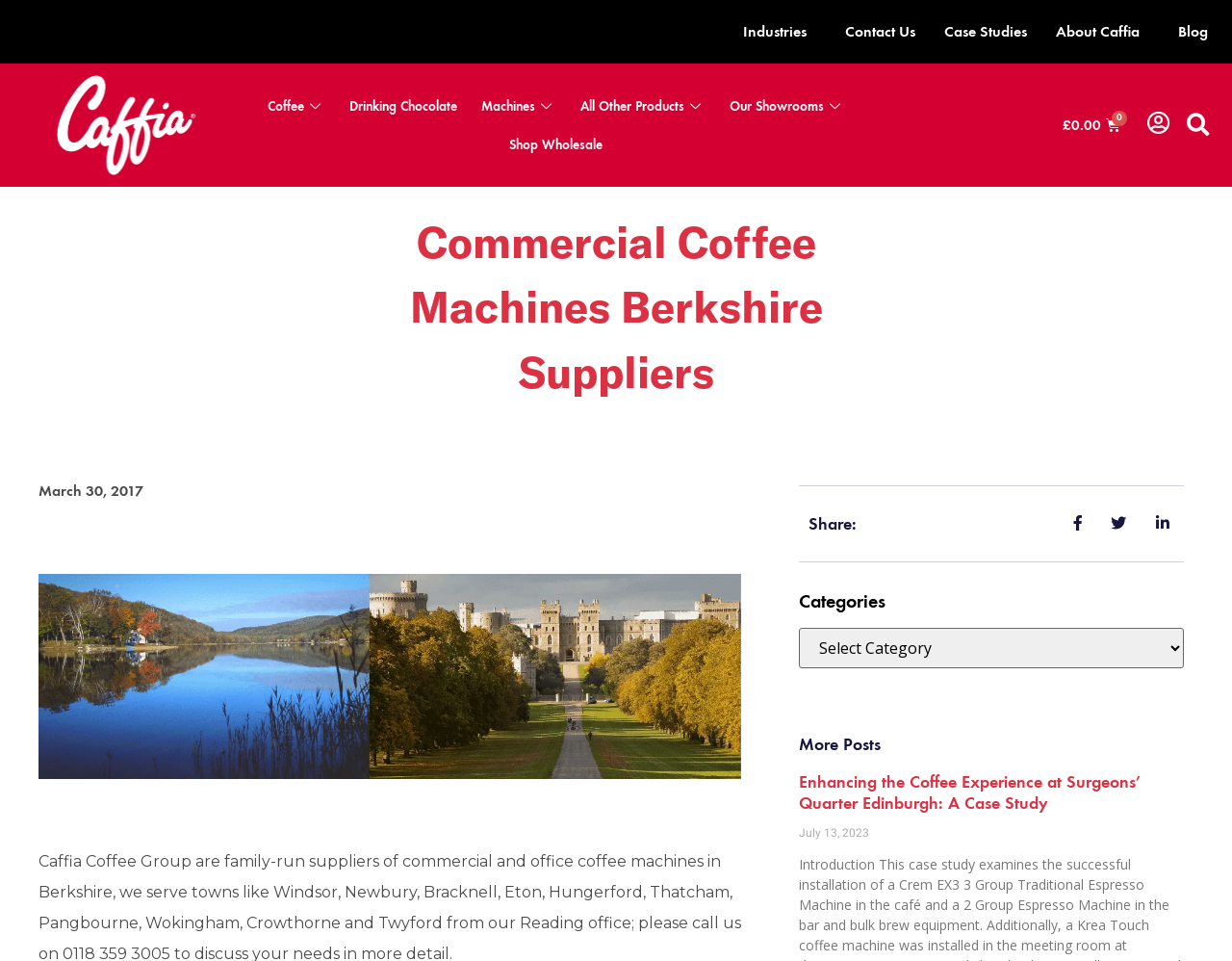Highlight the bounding box coordinates of the element you need to click to perform the following instruction: "View the Shop Wholesale page."

[0.394, 0.13, 0.489, 0.17]